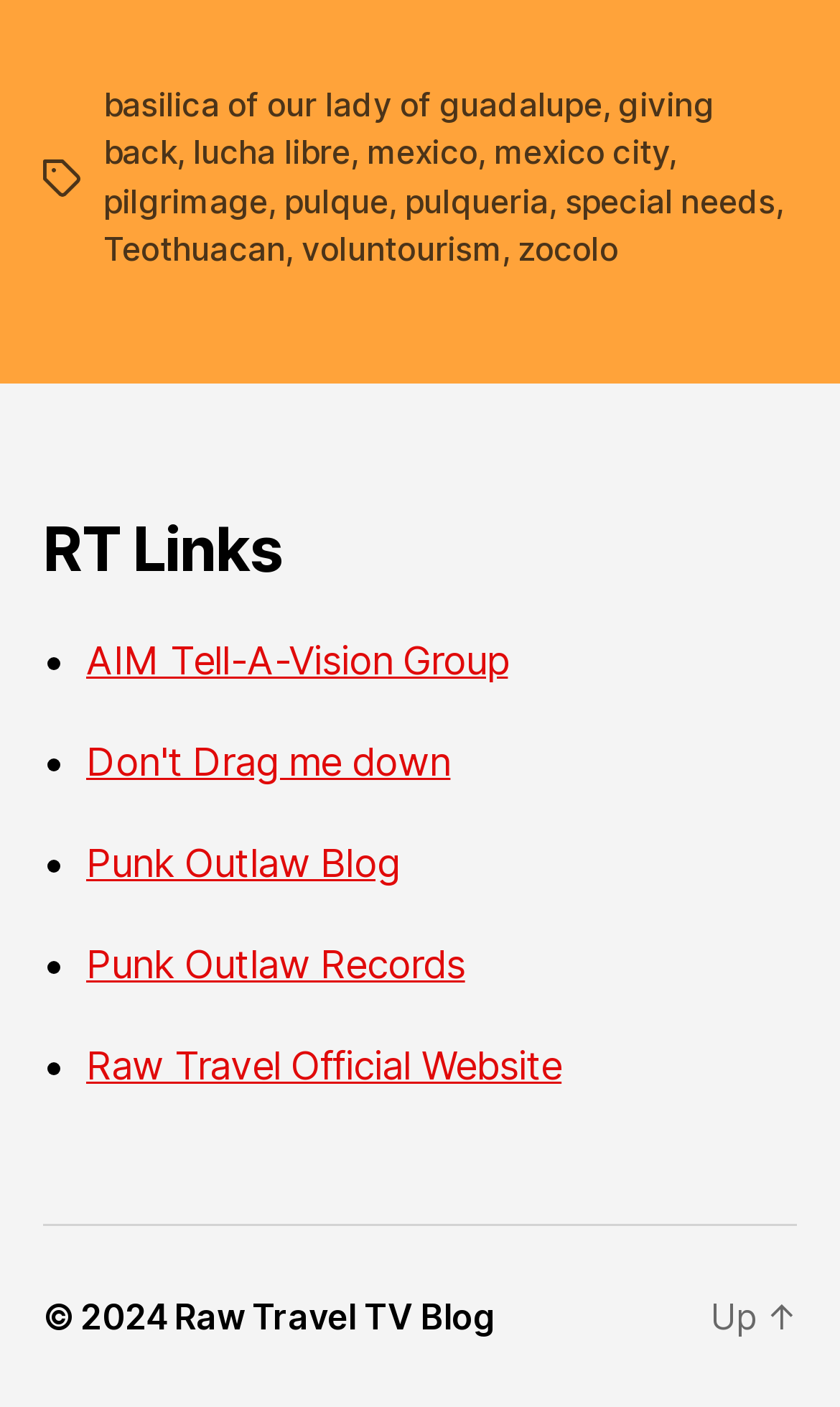Give a one-word or short phrase answer to the question: 
What is the copyright year mentioned at the bottom of the page?

2024